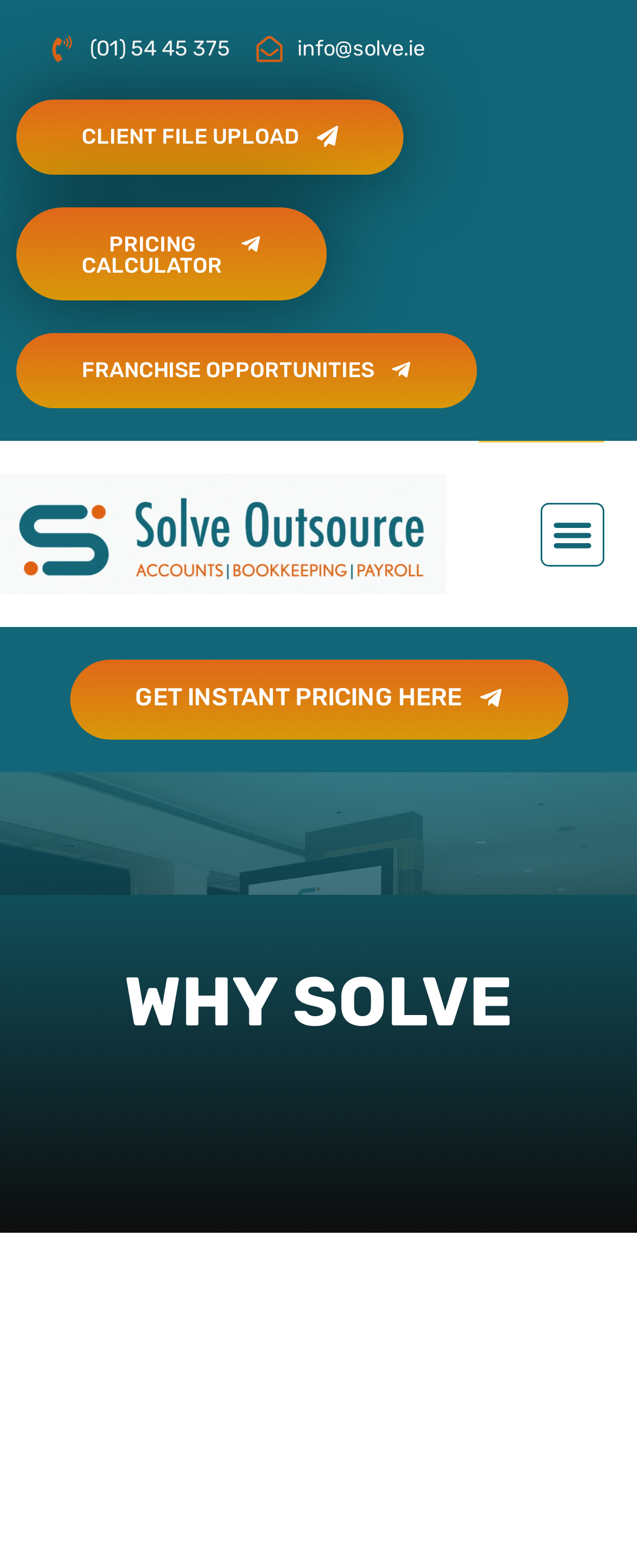Based on the description "(01) 54 45 375", find the bounding box of the specified UI element.

[0.077, 0.021, 0.362, 0.042]